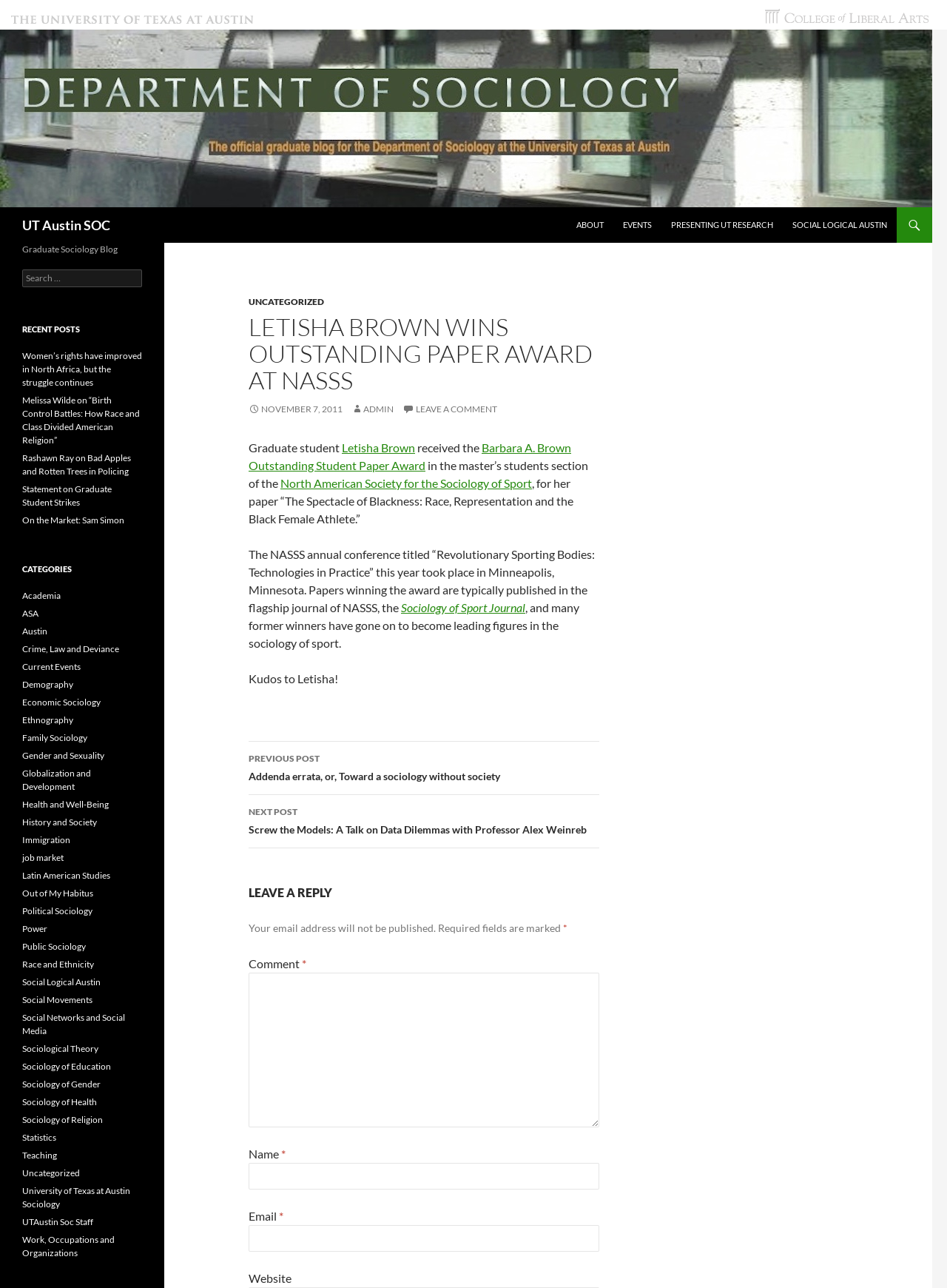Locate the bounding box coordinates of the element that needs to be clicked to carry out the instruction: "Click on the 'NEXT POST' link". The coordinates should be given as four float numbers ranging from 0 to 1, i.e., [left, top, right, bottom].

[0.262, 0.617, 0.633, 0.659]